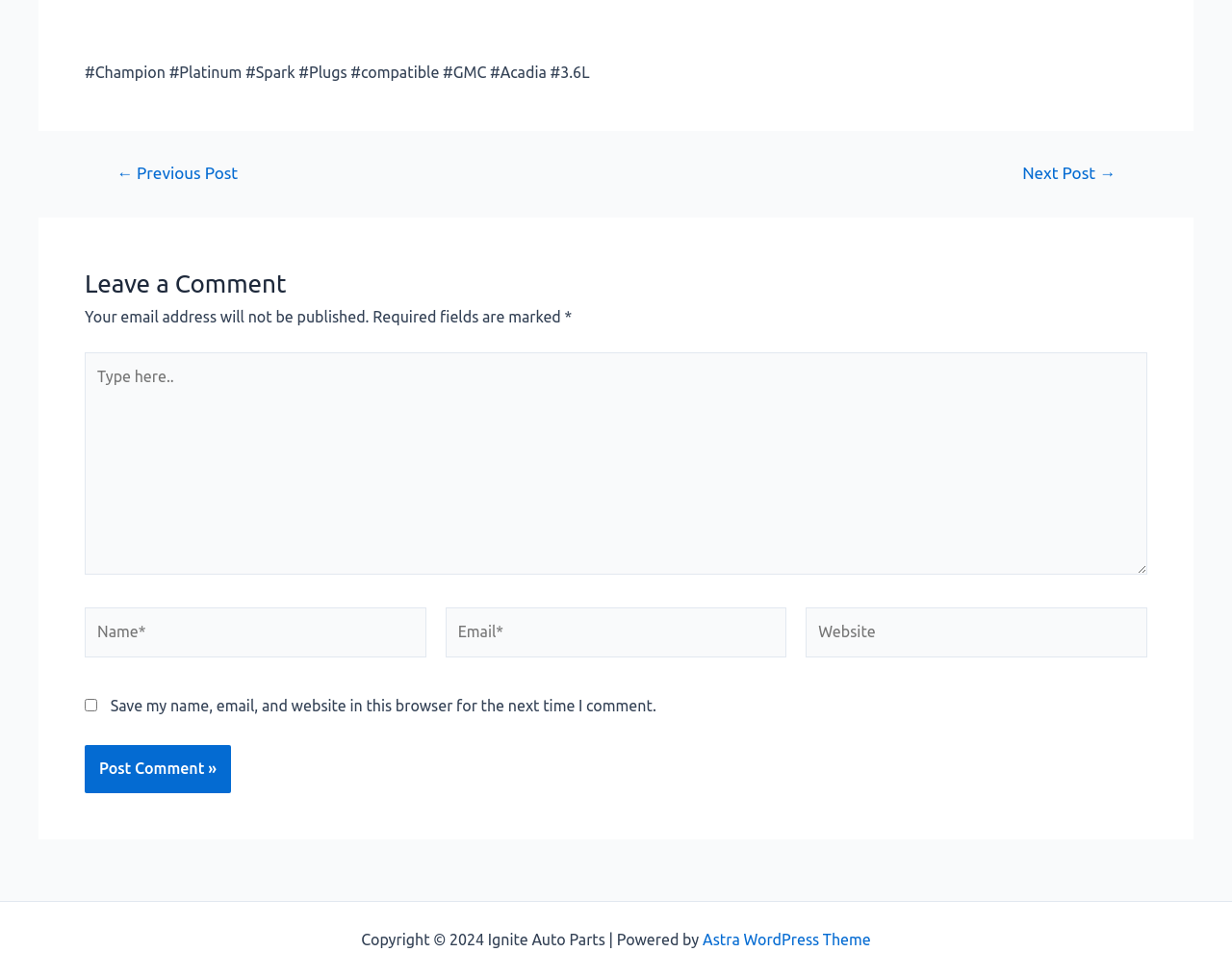Please determine the bounding box coordinates for the UI element described as: "Next Post →".

[0.81, 0.169, 0.926, 0.185]